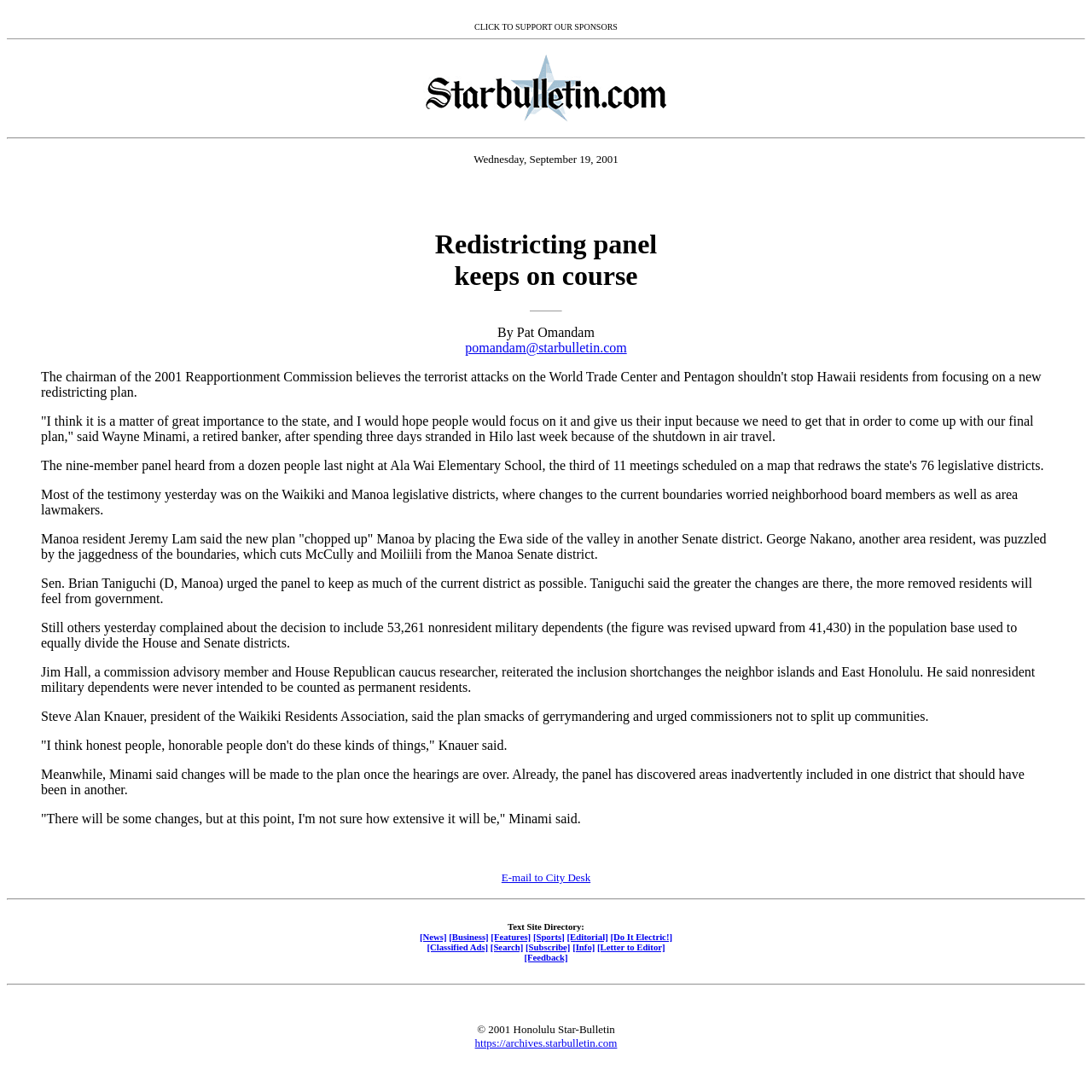Describe all visible elements and their arrangement on the webpage.

The webpage is a news article from the Honolulu Star-Bulletin, with a focus on Hawaii news. At the top, there is a call to action to support the website's sponsors. Below this, there is a horizontal separator line, followed by the website's logo, an image of "Starbulletin.com". 

Underneath the logo, there is another horizontal separator line, and then the date "Wednesday, September 19, 2001" is displayed. The main content of the webpage is a news article about redistricting in Hawaii, with a heading "Redistricting panel keeps on course". The article is divided into several paragraphs, with quotes from various individuals, including Wayne Minami, a retired banker, and Steve Alan Knauer, president of the Waikiki Residents Association.

To the right of the article, there is a section with links to the website's email and other features, such as a text site directory, classified ads, and a search function. At the very bottom of the webpage, there is a copyright notice "© 2001 Honolulu Star-Bulletin" and a link to the website's archives.